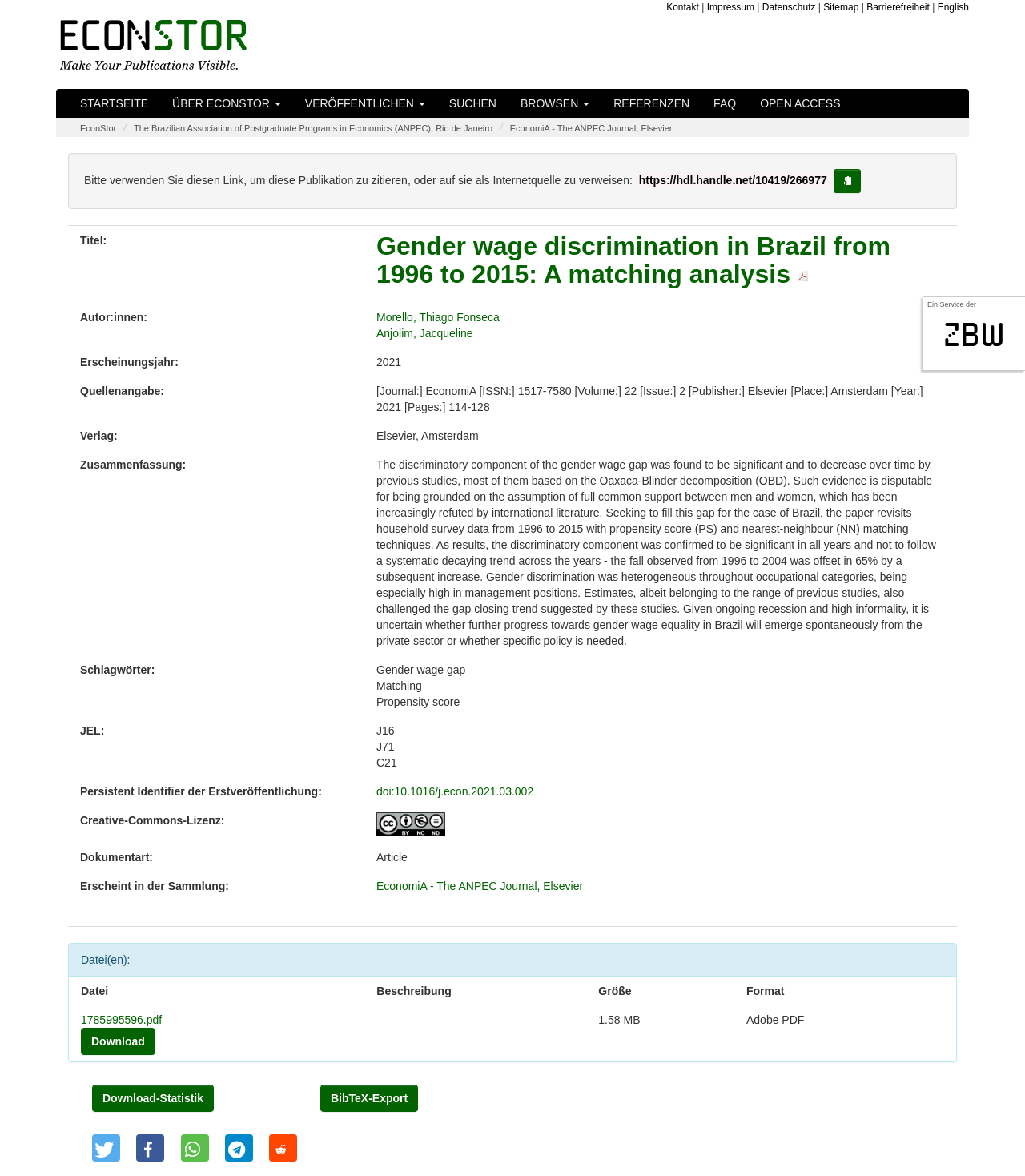Who is the author of the article?
Offer a detailed and full explanation in response to the question.

The author of the article can be found in the section 'Autor:innen:' where it is listed as 'Morello, Thiago Fonseca'.